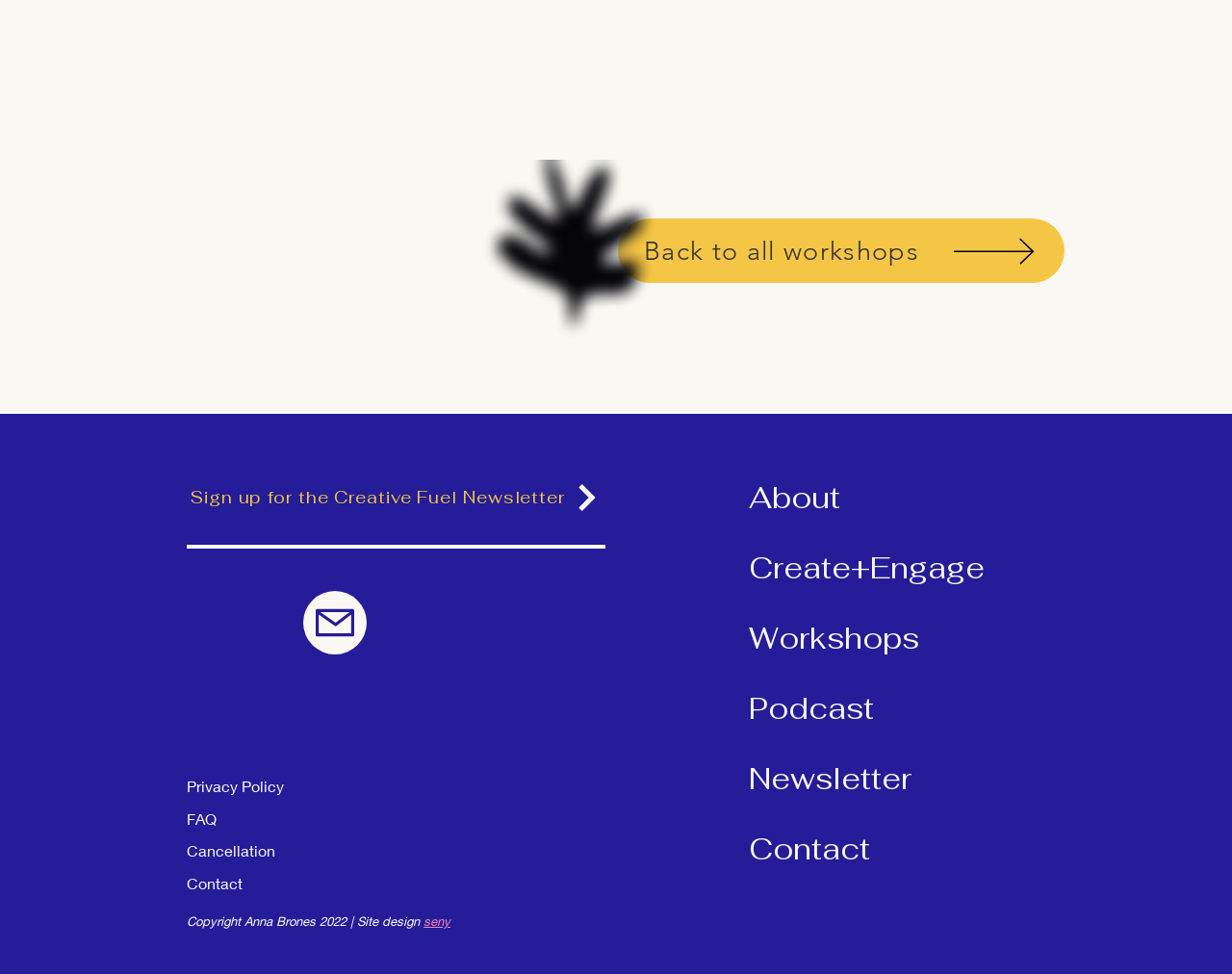Identify the coordinates of the bounding box for the element described below: "Back to all workshops". Return the coordinates as four float numbers between 0 and 1: [left, top, right, bottom].

[0.502, 0.224, 0.864, 0.291]